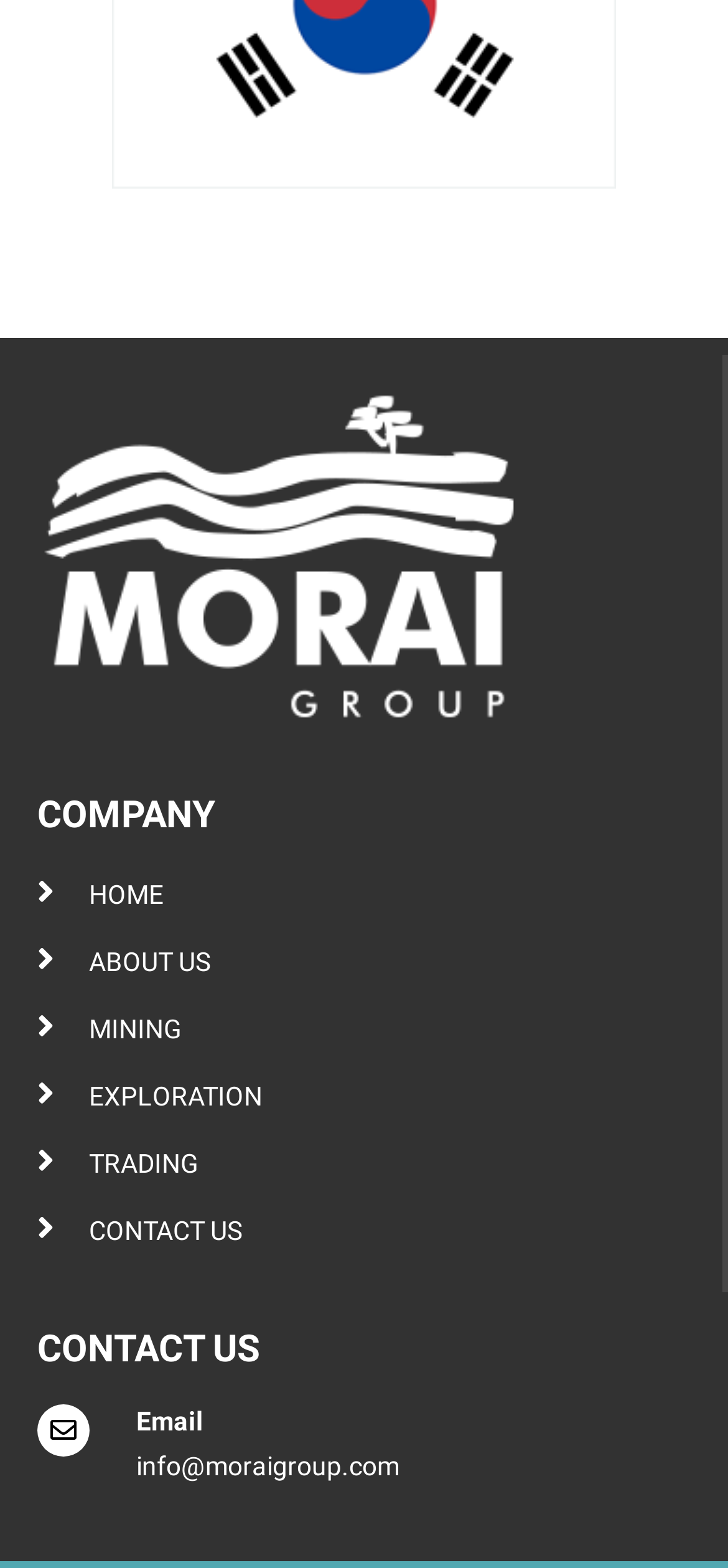Provide a brief response to the question below using one word or phrase:
How many headings are on the webpage?

3